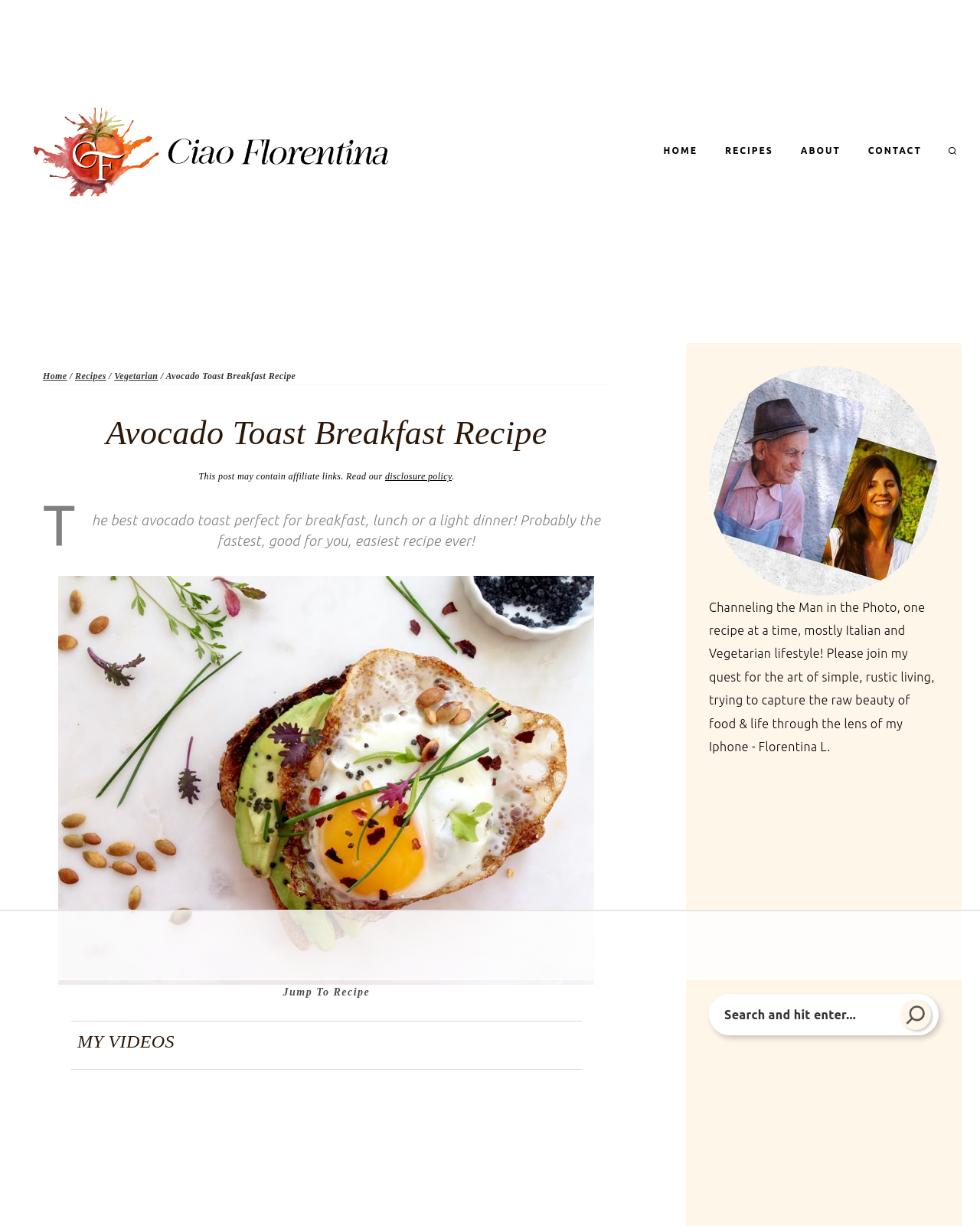Generate a comprehensive description of the webpage content.

This webpage is about a recipe for avocado toast breakfast, specifically the "Avocado Toast Breakfast Recipe" by Ciao Florentina. At the top, there is a logo of Ciao Florentina, which is an image with a link to the website's homepage. Next to the logo, there is a navigation menu with links to "HOME", "RECIPES", "ABOUT", and "CONTACT".

Below the navigation menu, there is a search button and a breadcrumbs navigation menu, which shows the current page's location in the website's hierarchy. The breadcrumbs menu has links to "Home", "Recipes", and "Vegetarian".

The main content of the page is divided into sections. The first section has a heading with the recipe title, followed by a brief description of the recipe. Below the description, there is an image of the avocado toast breakfast dish.

The next section has a link to "Jump To Recipe" and a heading that says "MY VIDEOS". Below this section, there is a sidebar with links to the website's social media profiles, including Facebook, X, and Pinterest.

On the right side of the page, there is a column with several advertisements, which are displayed in iframes. There are also several buttons and links scattered throughout the page, including a "Scroll to top" button at the bottom.

Throughout the page, there are several images, including the logo, the recipe image, and social media icons. The overall layout is organized, with clear headings and concise text.